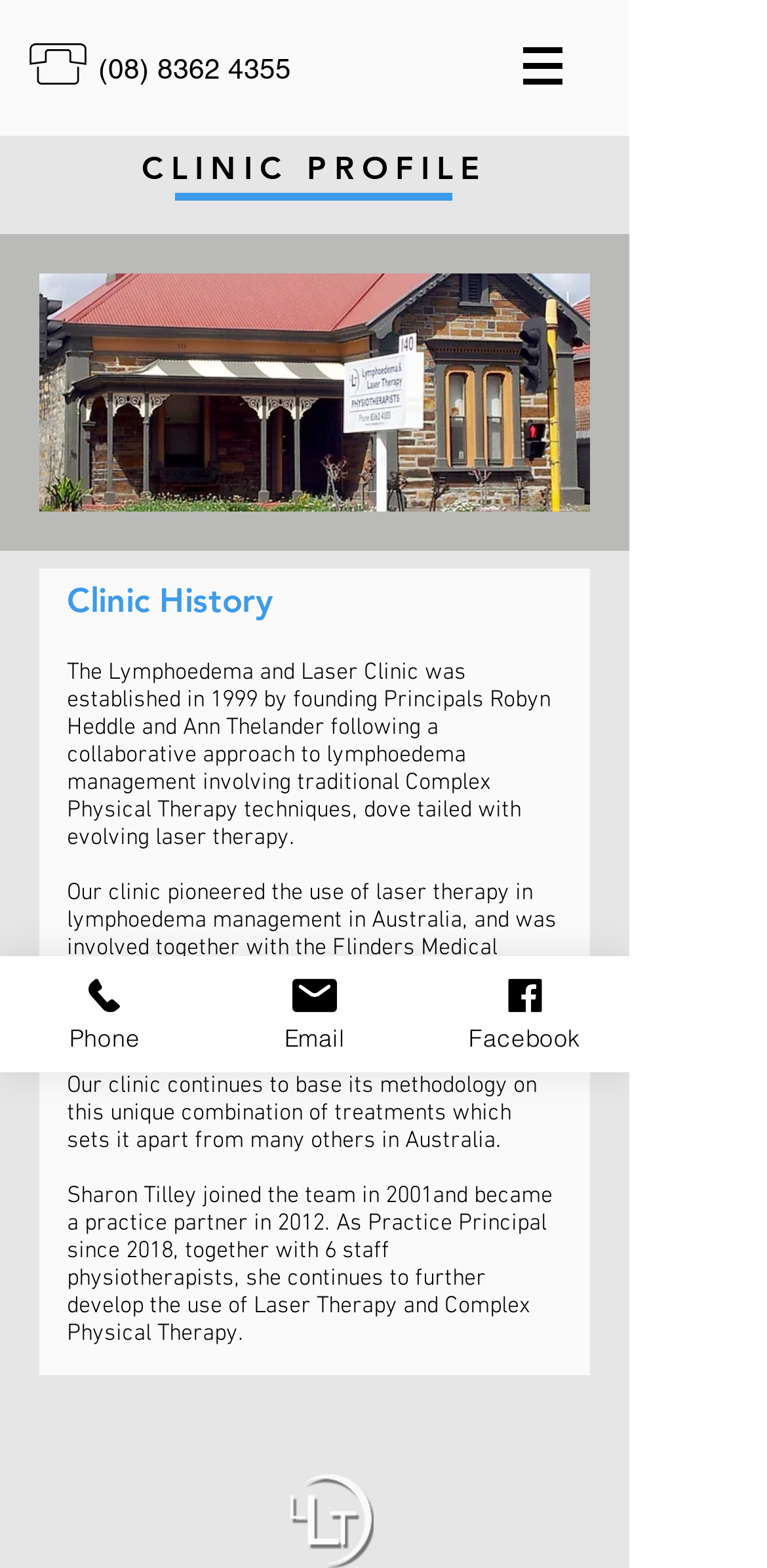Show the bounding box coordinates for the HTML element described as: "Email".

[0.274, 0.61, 0.547, 0.684]